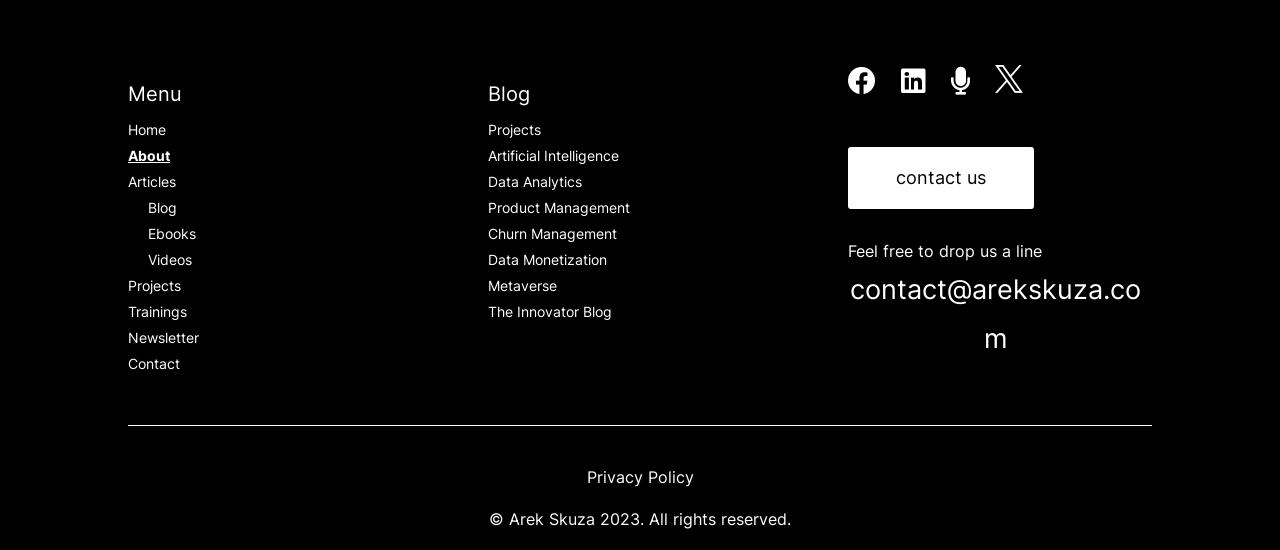Please give a one-word or short phrase response to the following question: 
What is the first menu item?

Home